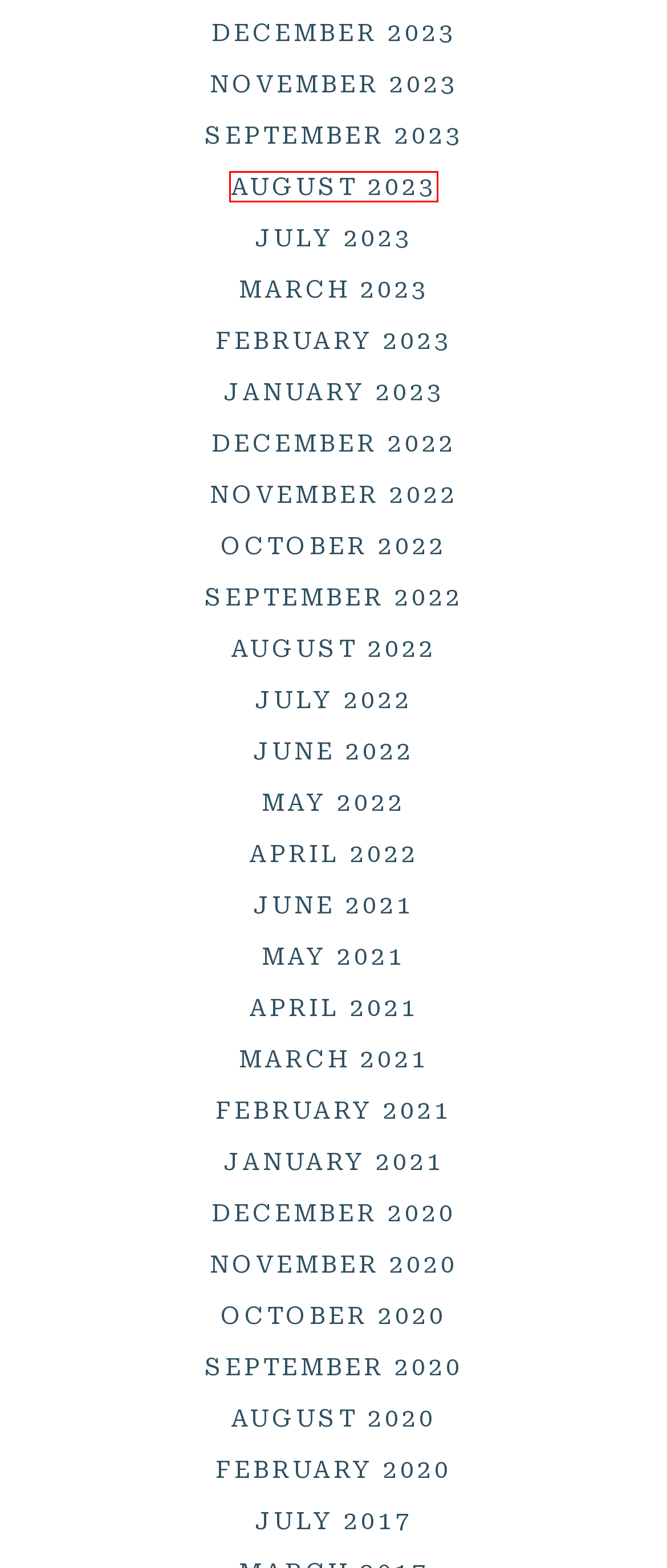Inspect the provided webpage screenshot, concentrating on the element within the red bounding box. Select the description that best represents the new webpage after you click the highlighted element. Here are the candidates:
A. August 2023 - Fashionable Collections
B. December 2022 - Fashionable Collections
C. January 2021 - Fashionable Collections
D. July 2023 - Fashionable Collections
E. January 2023 - Fashionable Collections
F. December 2020 - Fashionable Collections
G. March 2021 - Fashionable Collections
H. August 2020 - Fashionable Collections

A